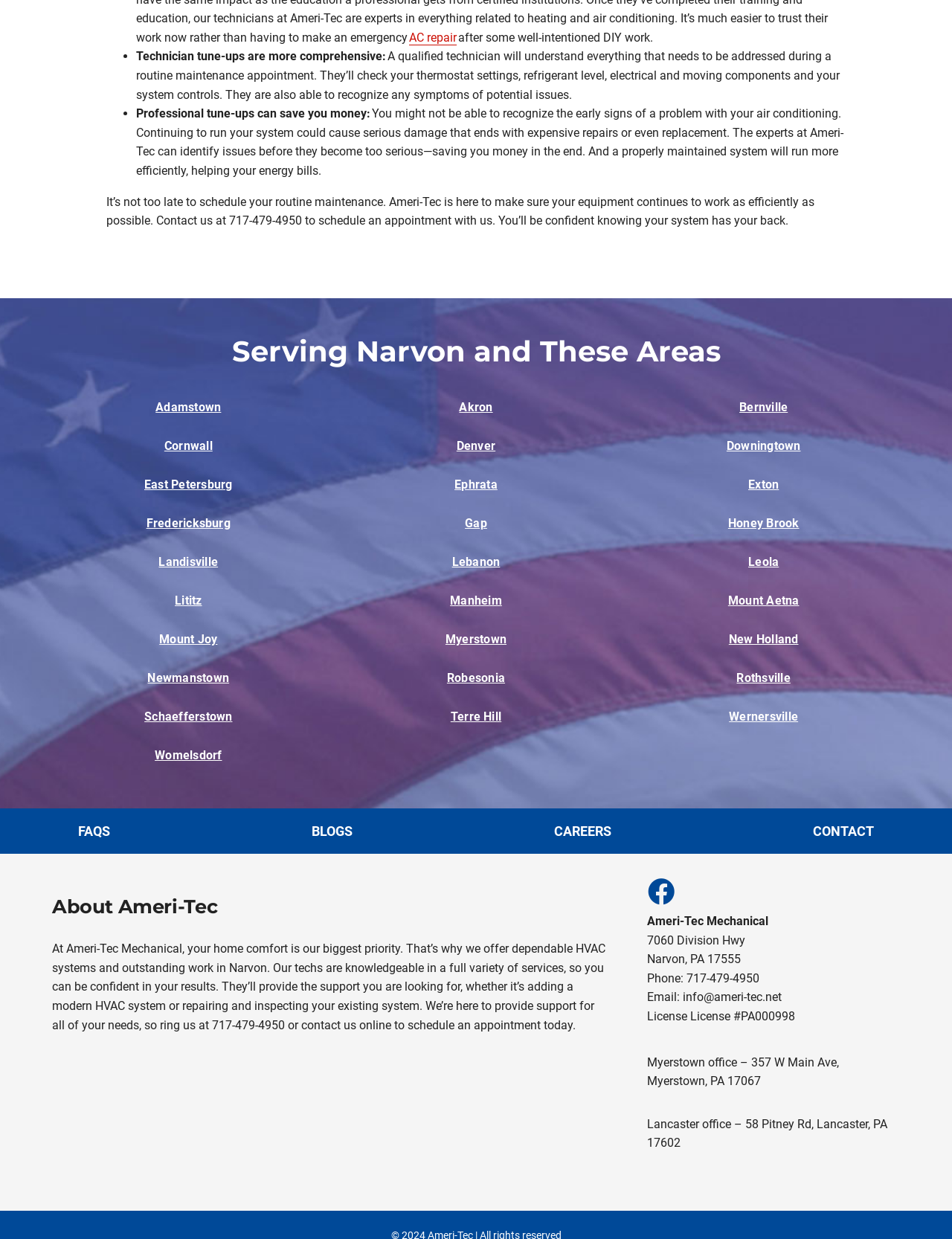Please determine the bounding box coordinates of the section I need to click to accomplish this instruction: "Schedule an appointment with us".

[0.112, 0.157, 0.856, 0.184]